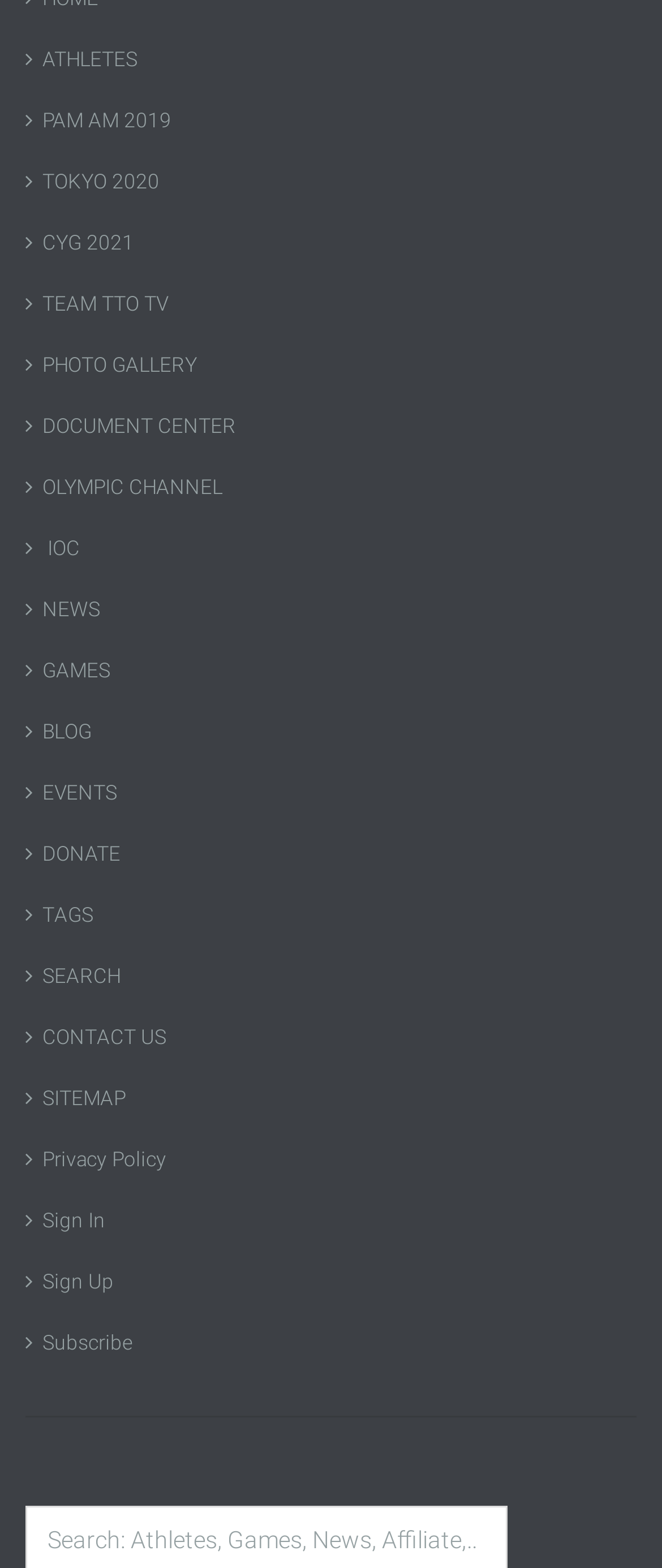Extract the bounding box coordinates for the UI element described by the text: "TOKYO 2020". The coordinates should be in the form of [left, top, right, bottom] with values between 0 and 1.

[0.038, 0.096, 0.962, 0.135]